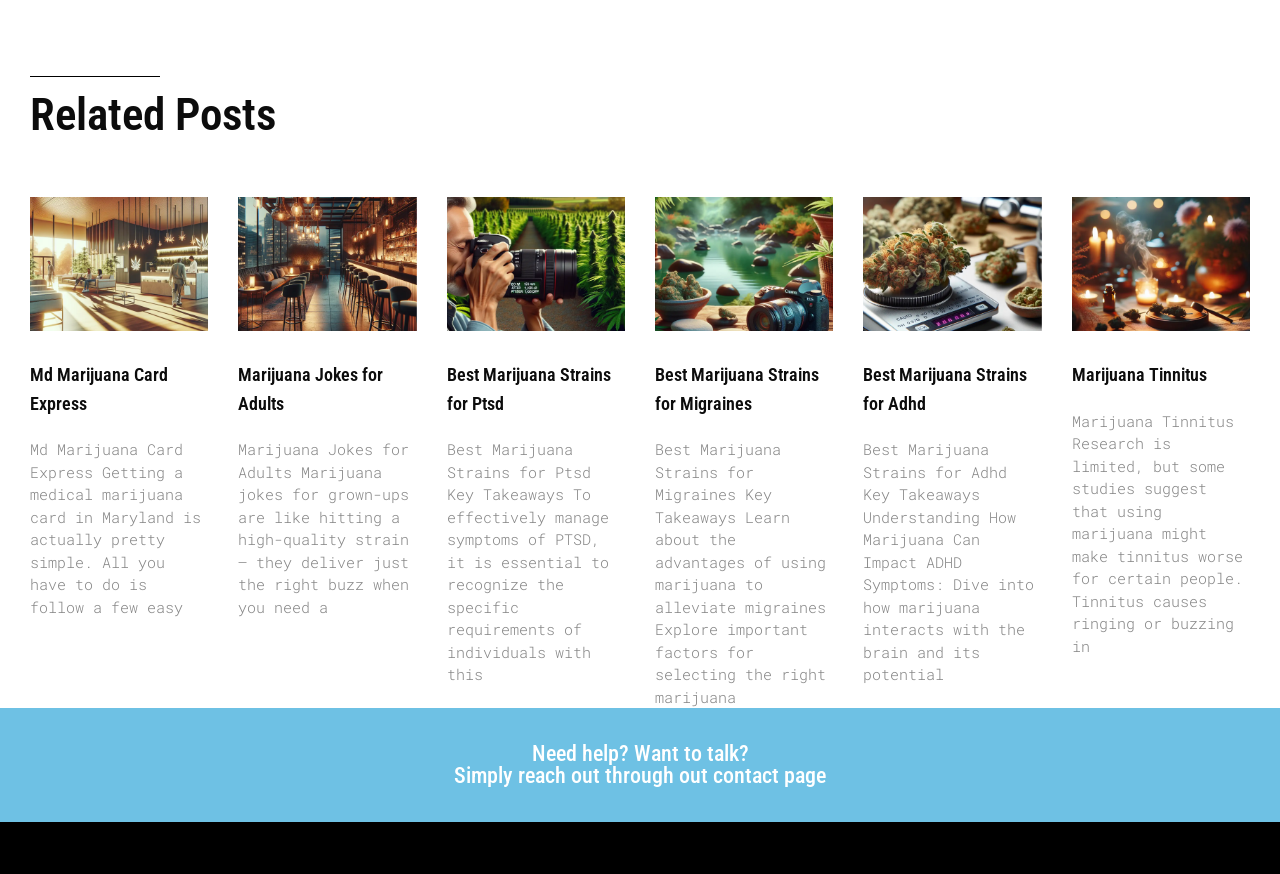Answer the question below in one word or phrase:
How many articles are on the webpage?

5